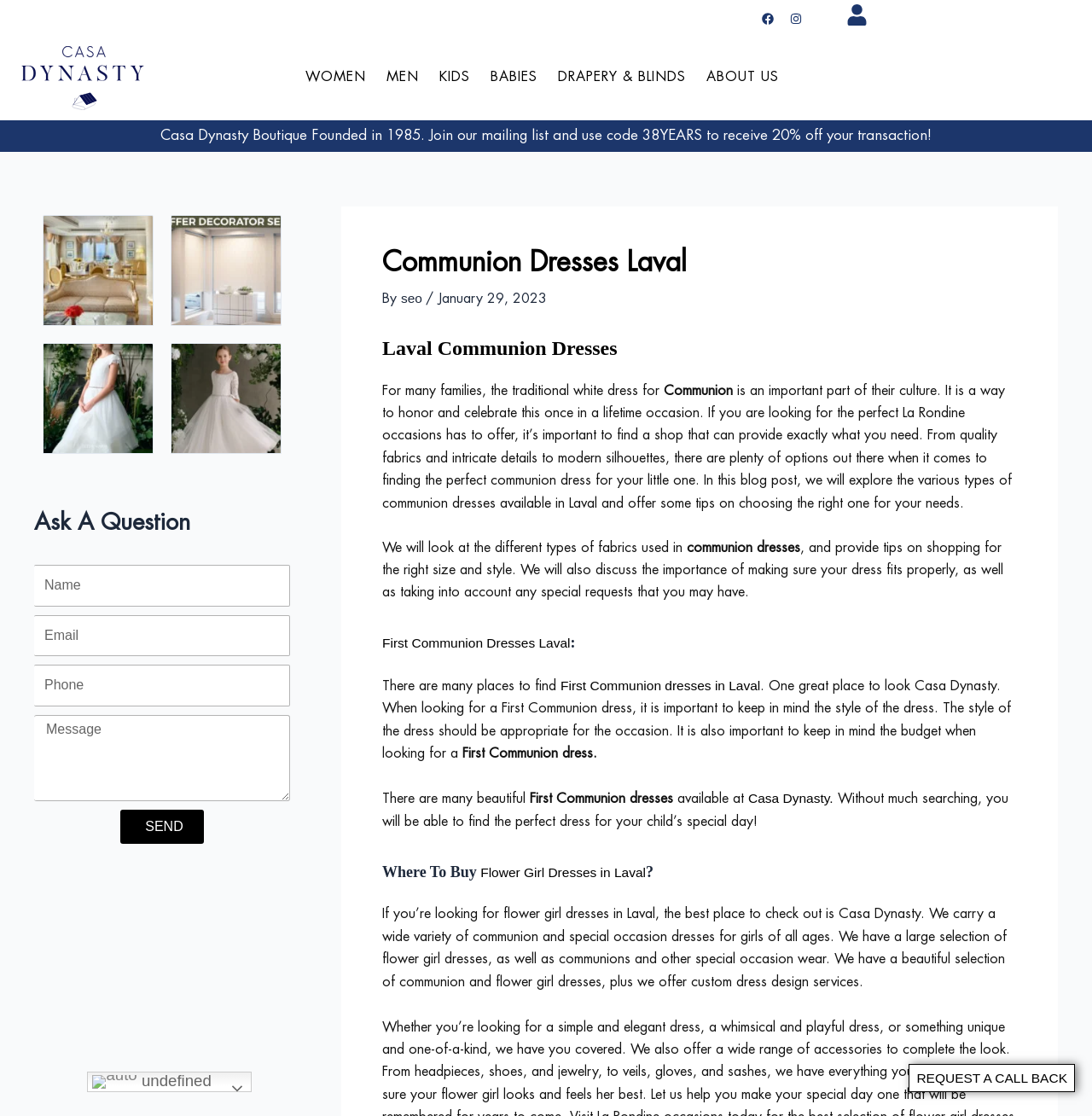What type of dresses does Casa Dynasty offer?
Use the information from the screenshot to give a comprehensive response to the question.

Based on the webpage content, Casa Dynasty offers communion dresses, as mentioned in the heading 'Communion Dresses Laval' and the text 'We carry a wide variety of communion and special occasion dresses for girls of all ages.'